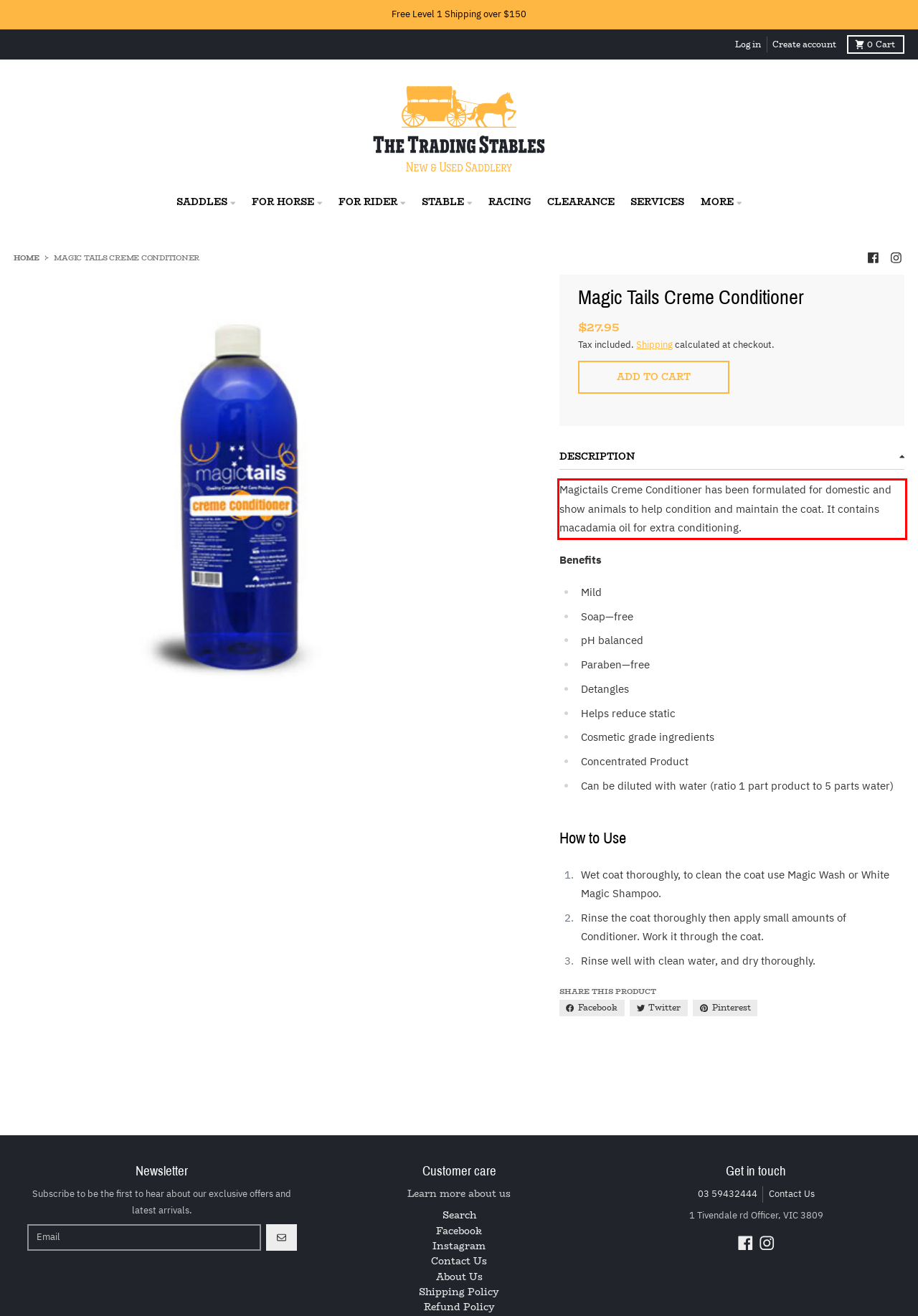Look at the screenshot of the webpage, locate the red rectangle bounding box, and generate the text content that it contains.

Magictails Creme Conditioner has been formulated for domestic and show animals to help condition and maintain the coat. It contains macadamia oil for extra conditioning.